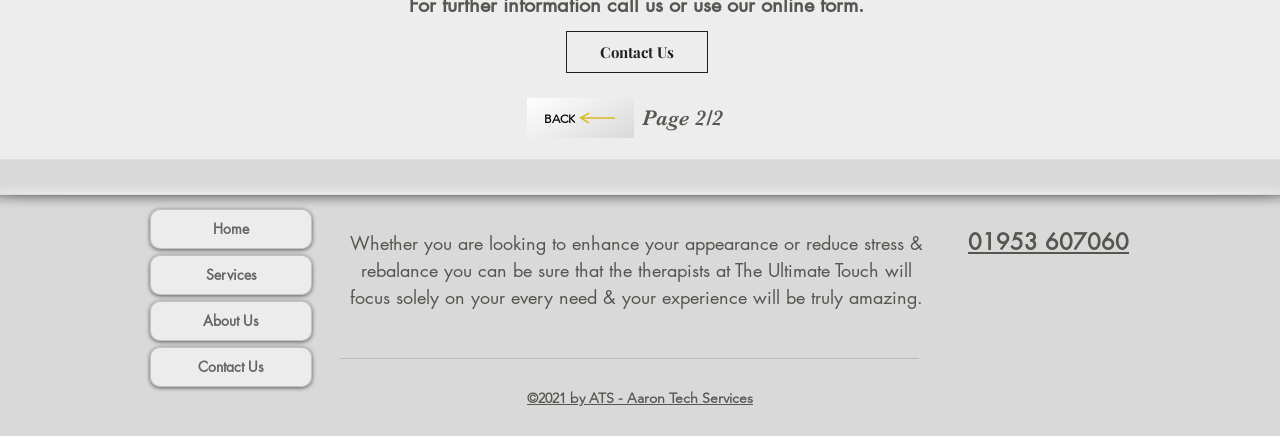How many social media links are there?
Based on the screenshot, respond with a single word or phrase.

2